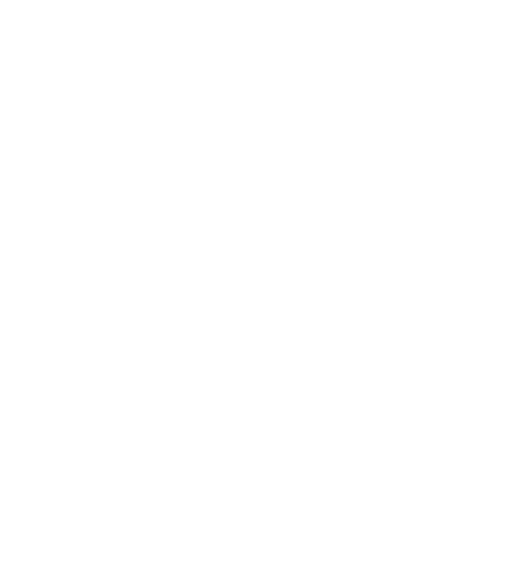Refer to the screenshot and answer the following question in detail:
What type of setting is the image related to?

The image is part of a blog or informational article that guides users on how to add photos to a gallery, specifically in a consultation setting where clients need to visually assess changes or improvements.